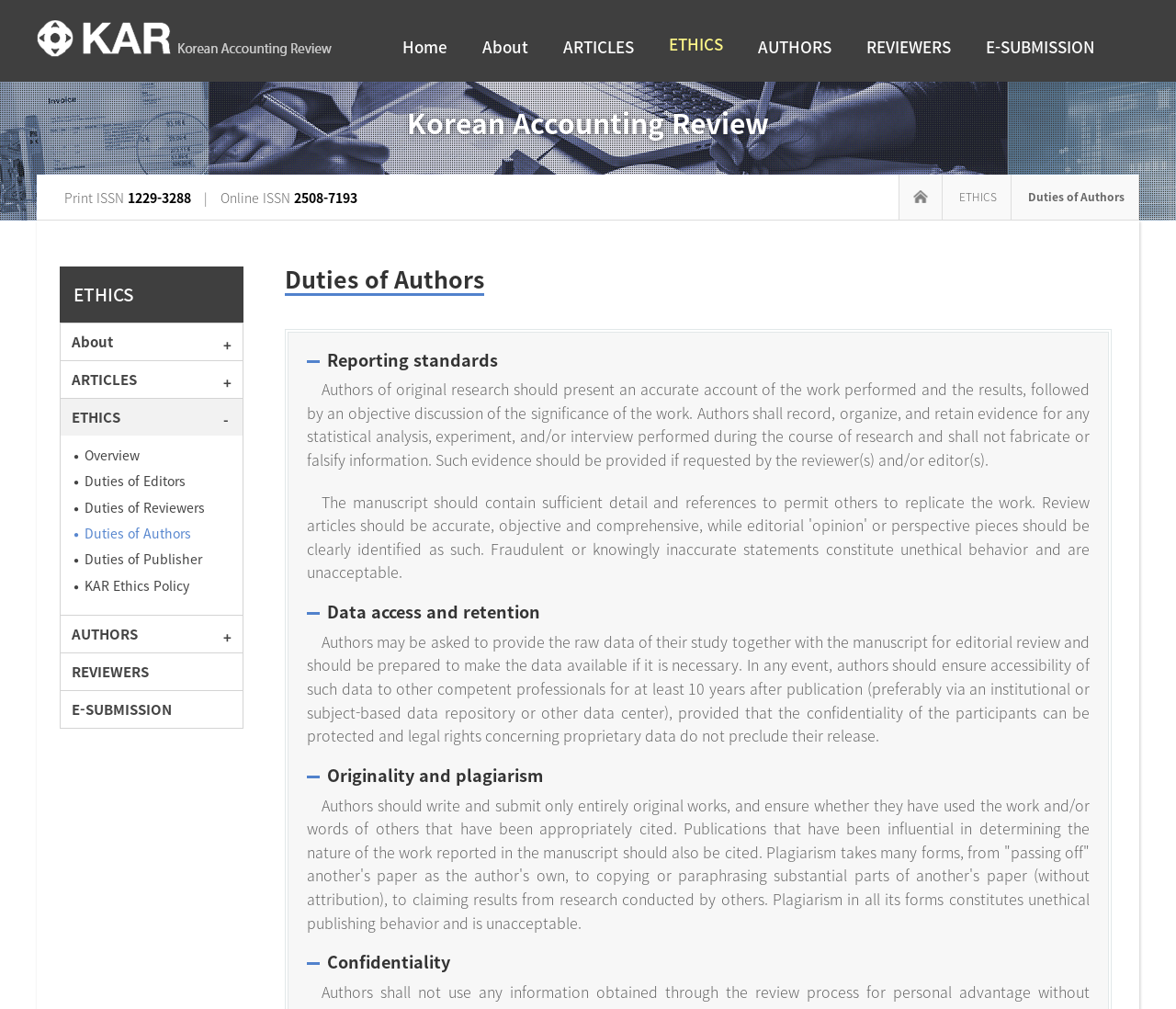Please determine the bounding box coordinates of the area that needs to be clicked to complete this task: 'Read about Duties of Authors'. The coordinates must be four float numbers between 0 and 1, formatted as [left, top, right, bottom].

[0.874, 0.187, 0.956, 0.203]